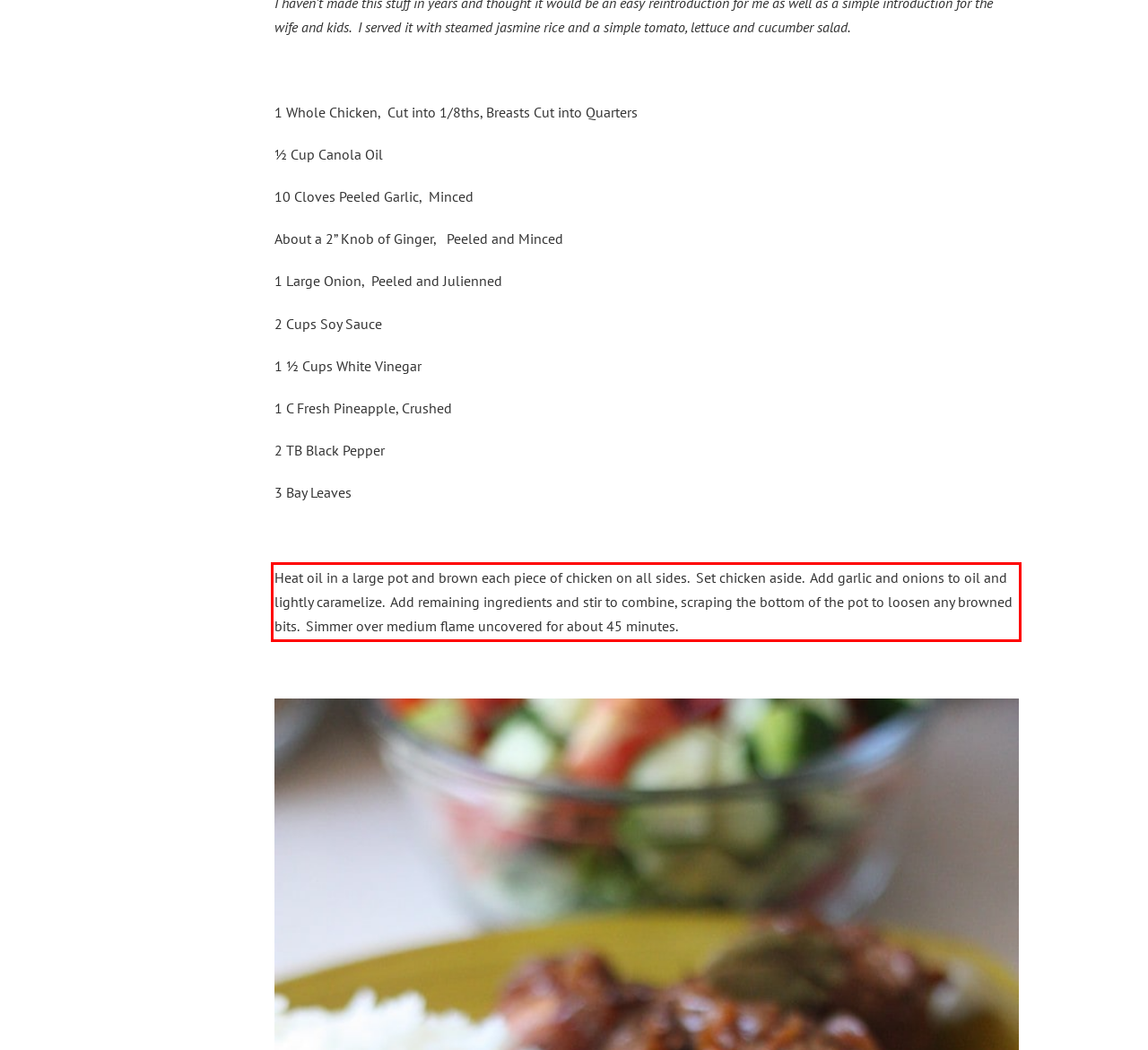Please perform OCR on the UI element surrounded by the red bounding box in the given webpage screenshot and extract its text content.

Heat oil in a large pot and brown each piece of chicken on all sides. Set chicken aside. Add garlic and onions to oil and lightly caramelize. Add remaining ingredients and stir to combine, scraping the bottom of the pot to loosen any browned bits. Simmer over medium flame uncovered for about 45 minutes.